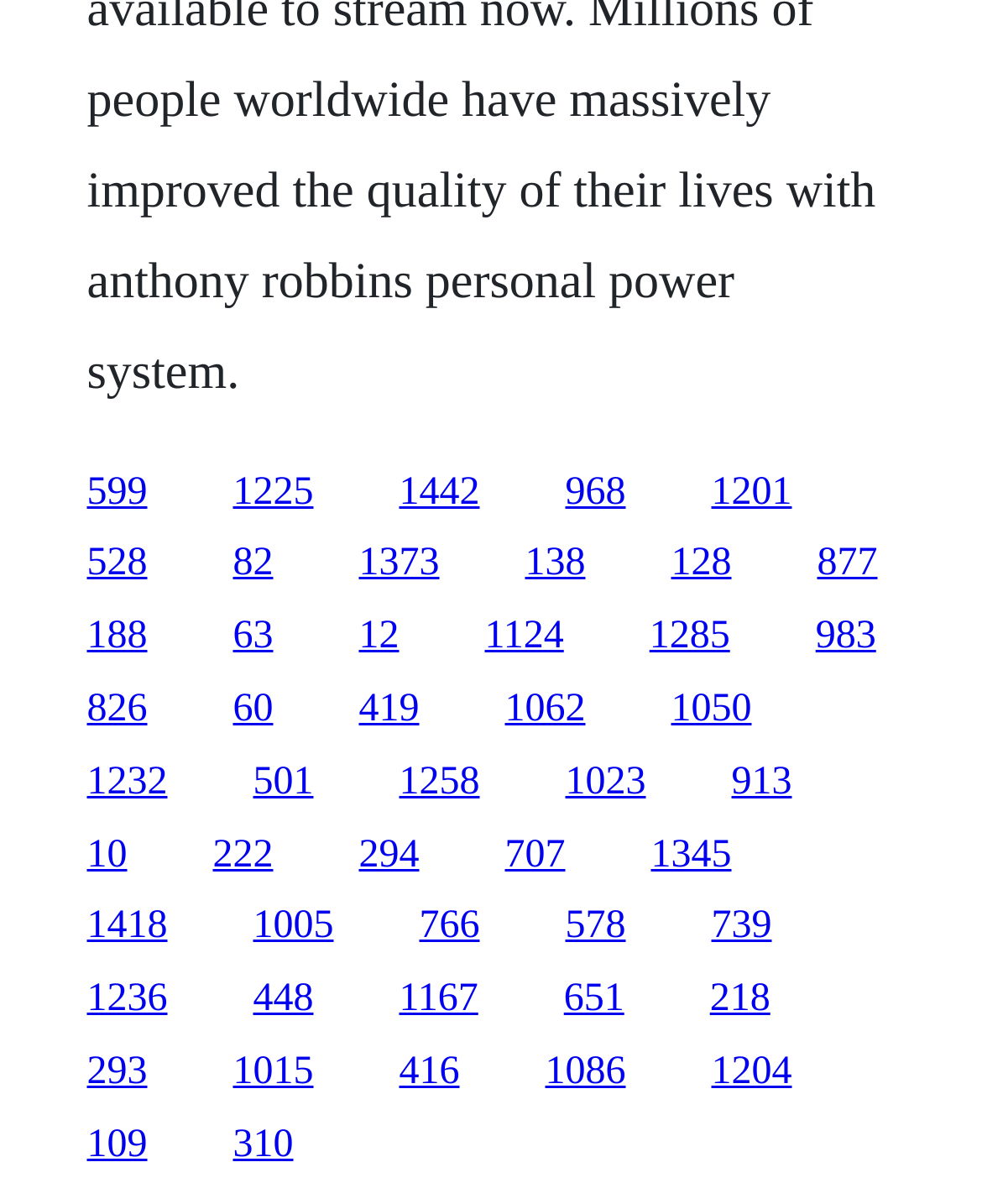Identify the bounding box coordinates of the clickable section necessary to follow the following instruction: "click the first link". The coordinates should be presented as four float numbers from 0 to 1, i.e., [left, top, right, bottom].

[0.088, 0.39, 0.15, 0.426]